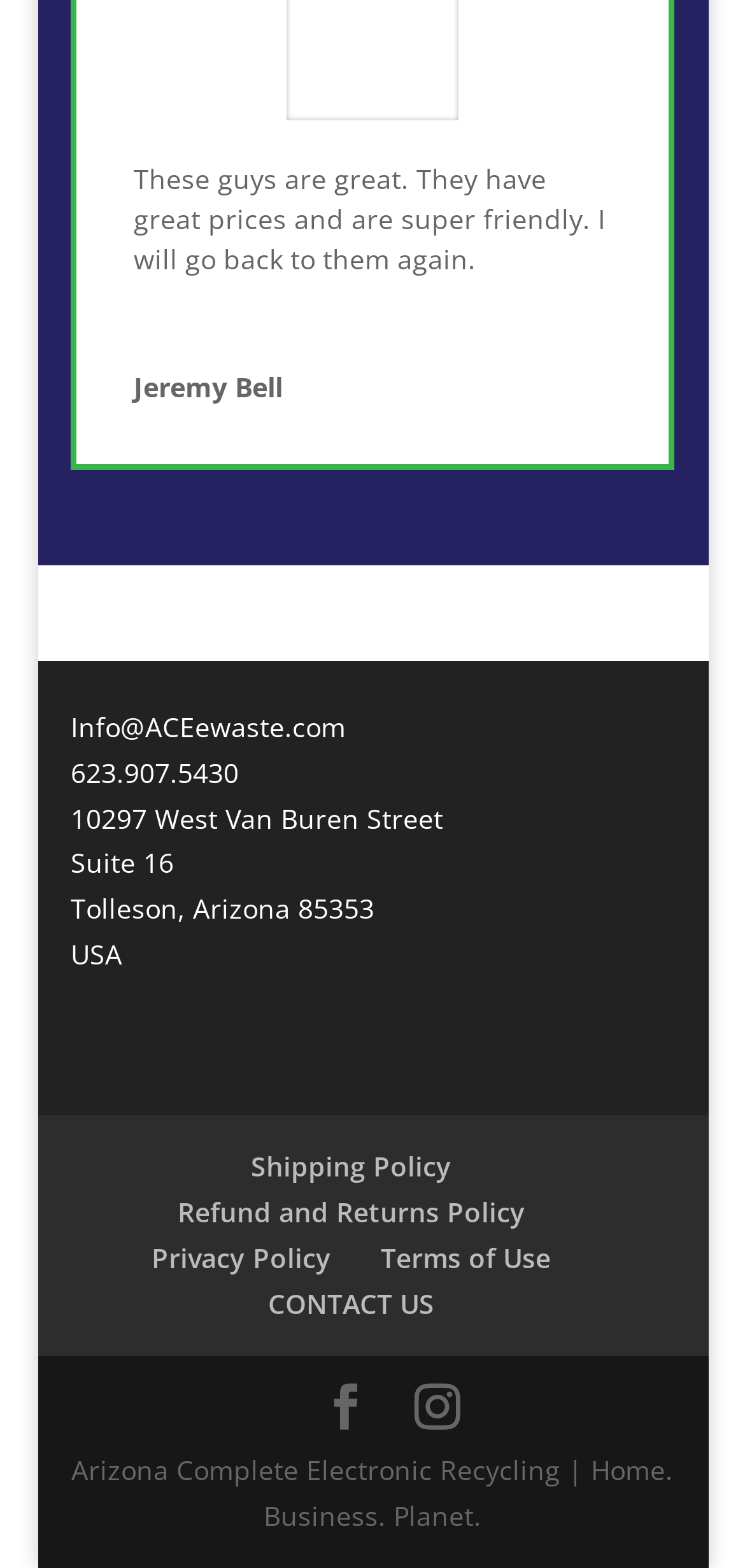Please locate the bounding box coordinates of the region I need to click to follow this instruction: "Call the company".

[0.095, 0.481, 0.321, 0.504]